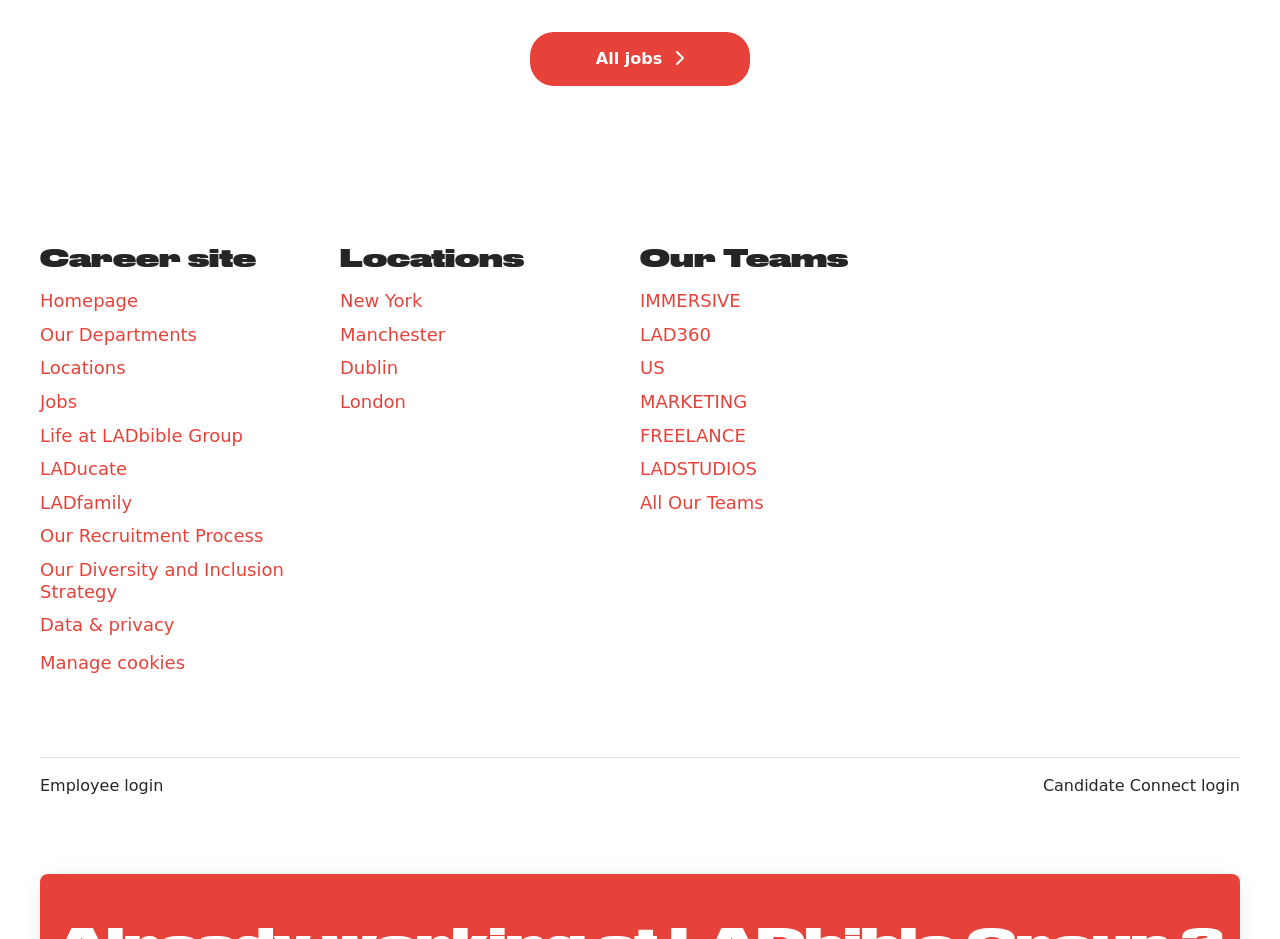Please mark the bounding box coordinates of the area that should be clicked to carry out the instruction: "Go to homepage".

[0.031, 0.305, 0.108, 0.336]